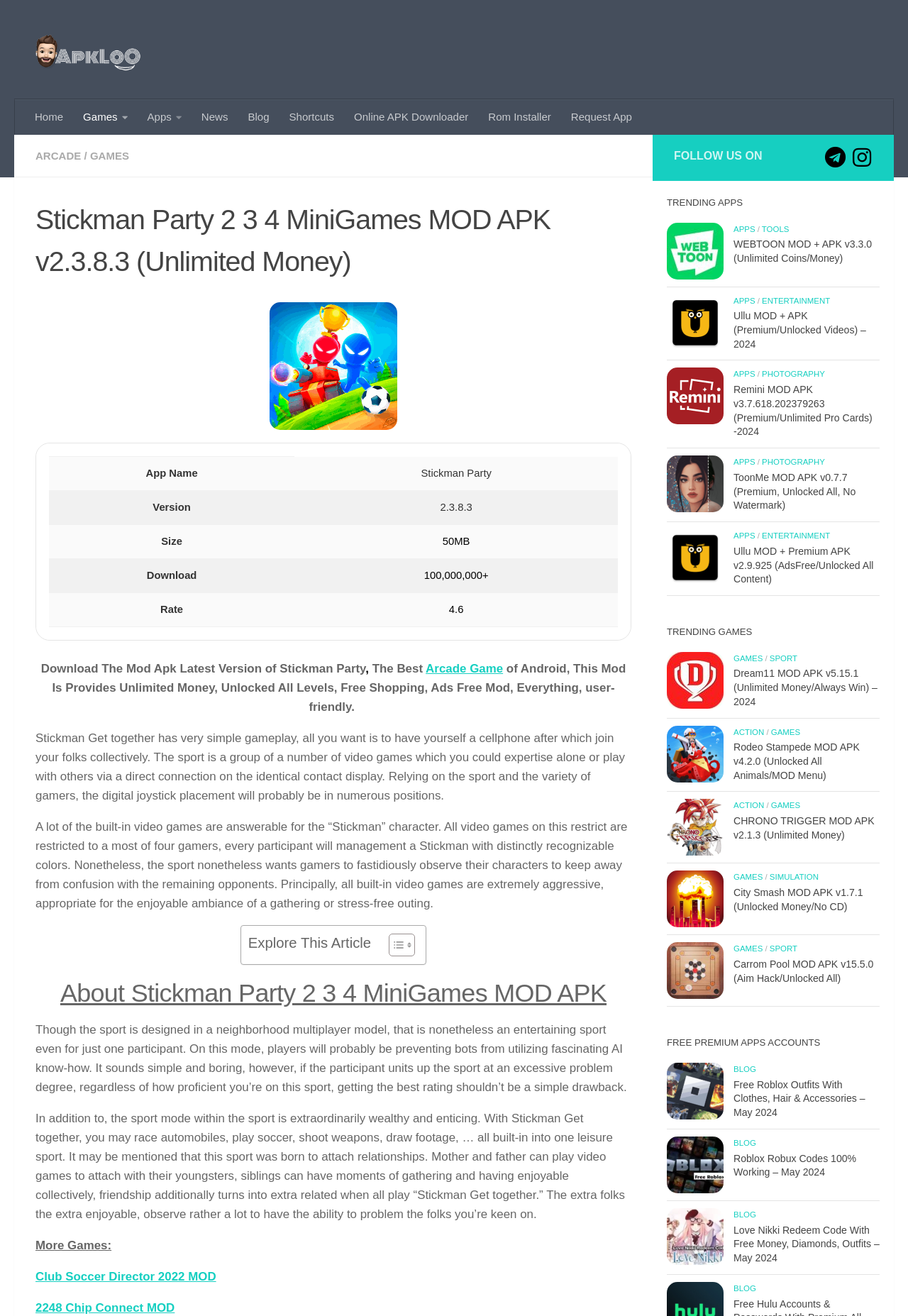Determine the bounding box for the HTML element described here: "Games". The coordinates should be given as [left, top, right, bottom] with each number being a float between 0 and 1.

[0.099, 0.114, 0.142, 0.123]